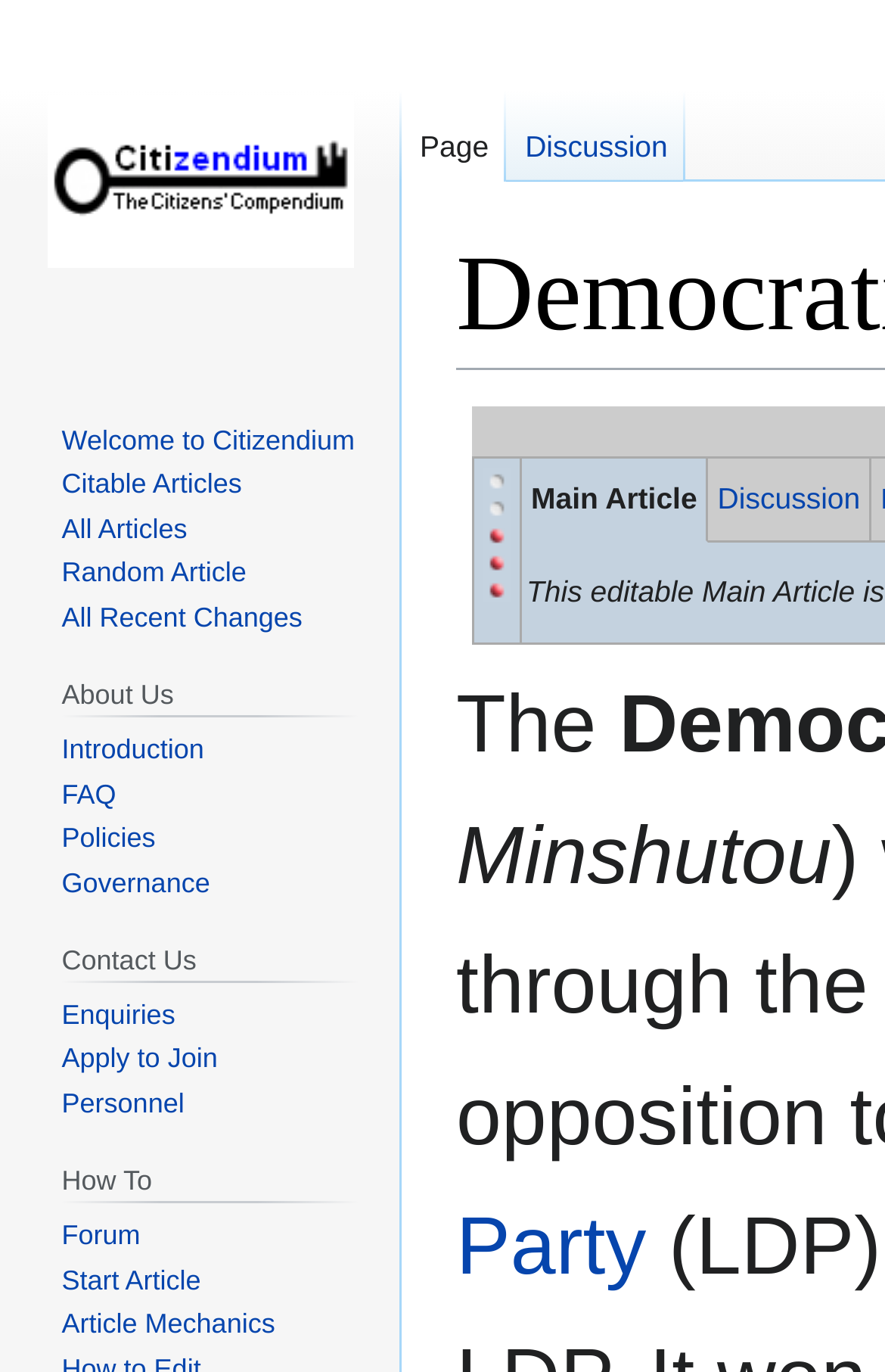What is the status of the article?
Answer the question with as much detail as you can, using the image as a reference.

The status of the article can be found in the gridcell element with the text 'This article is developing and not approved.'. This element is a child of the gridcell element with the text 'Main Article', which suggests that the article is still in development and has not been approved yet.